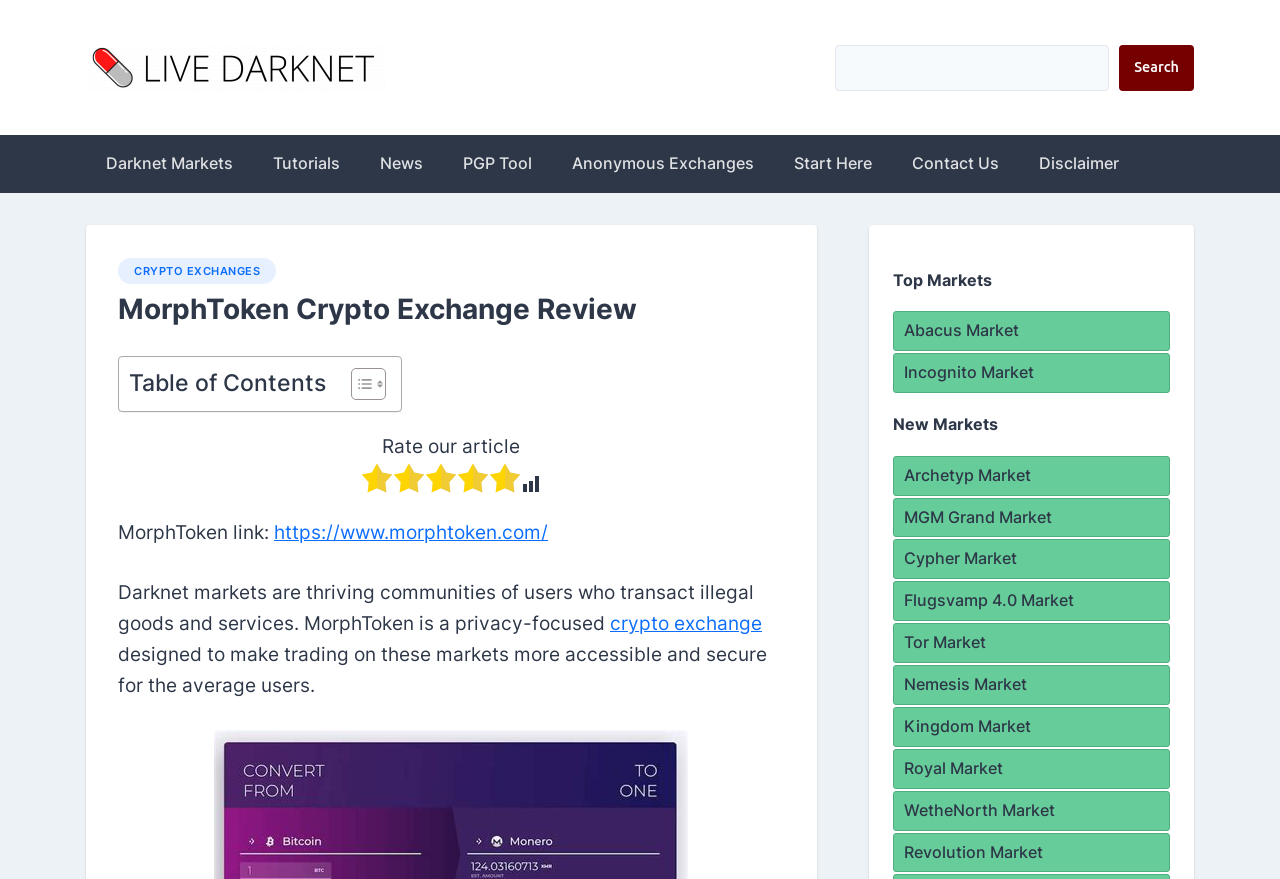Predict the bounding box coordinates of the UI element that matches this description: "MGM Grand Market". The coordinates should be in the format [left, top, right, bottom] with each value between 0 and 1.

[0.698, 0.567, 0.913, 0.61]